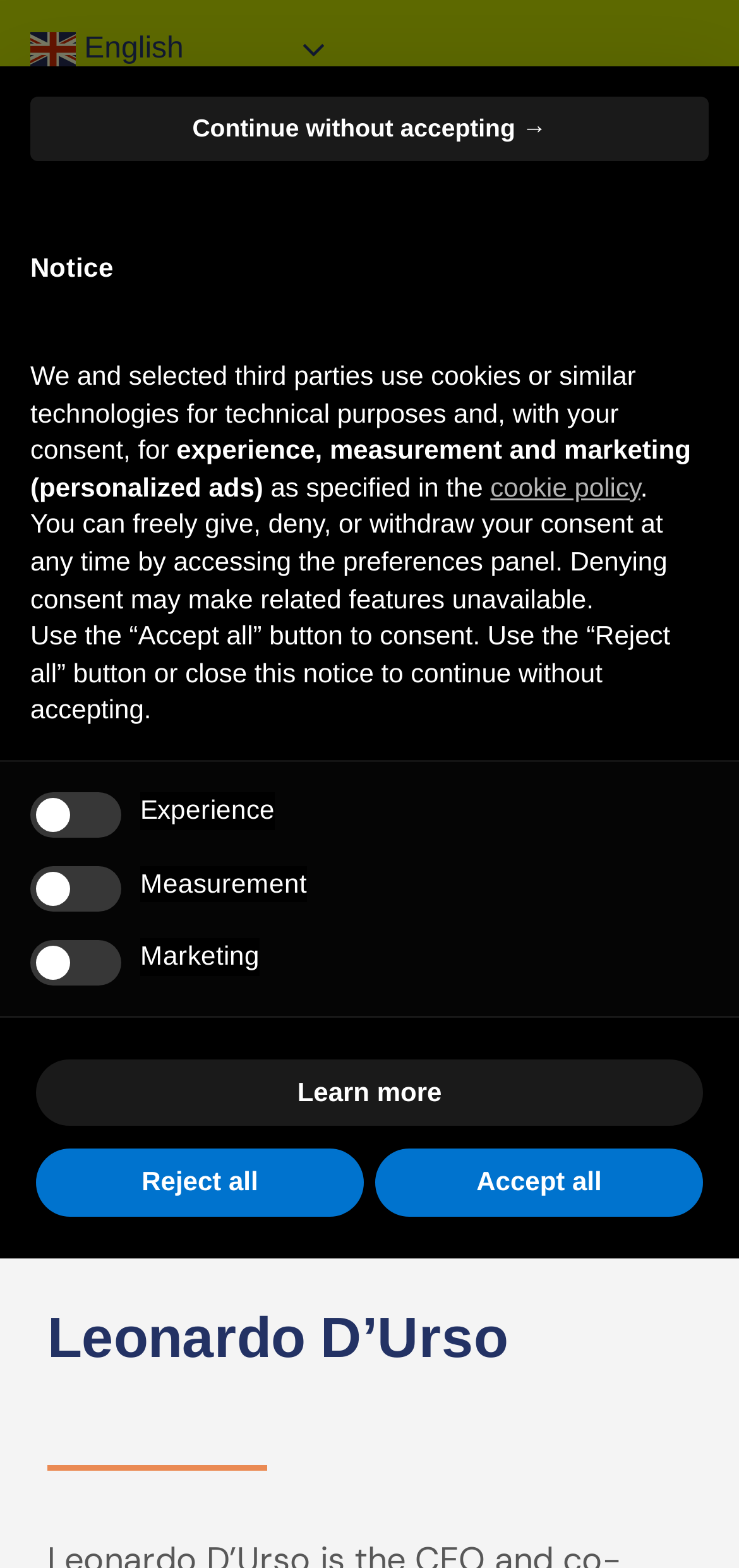Can you specify the bounding box coordinates of the area that needs to be clicked to fulfill the following instruction: "Click the en English link"?

[0.026, 0.012, 0.469, 0.051]